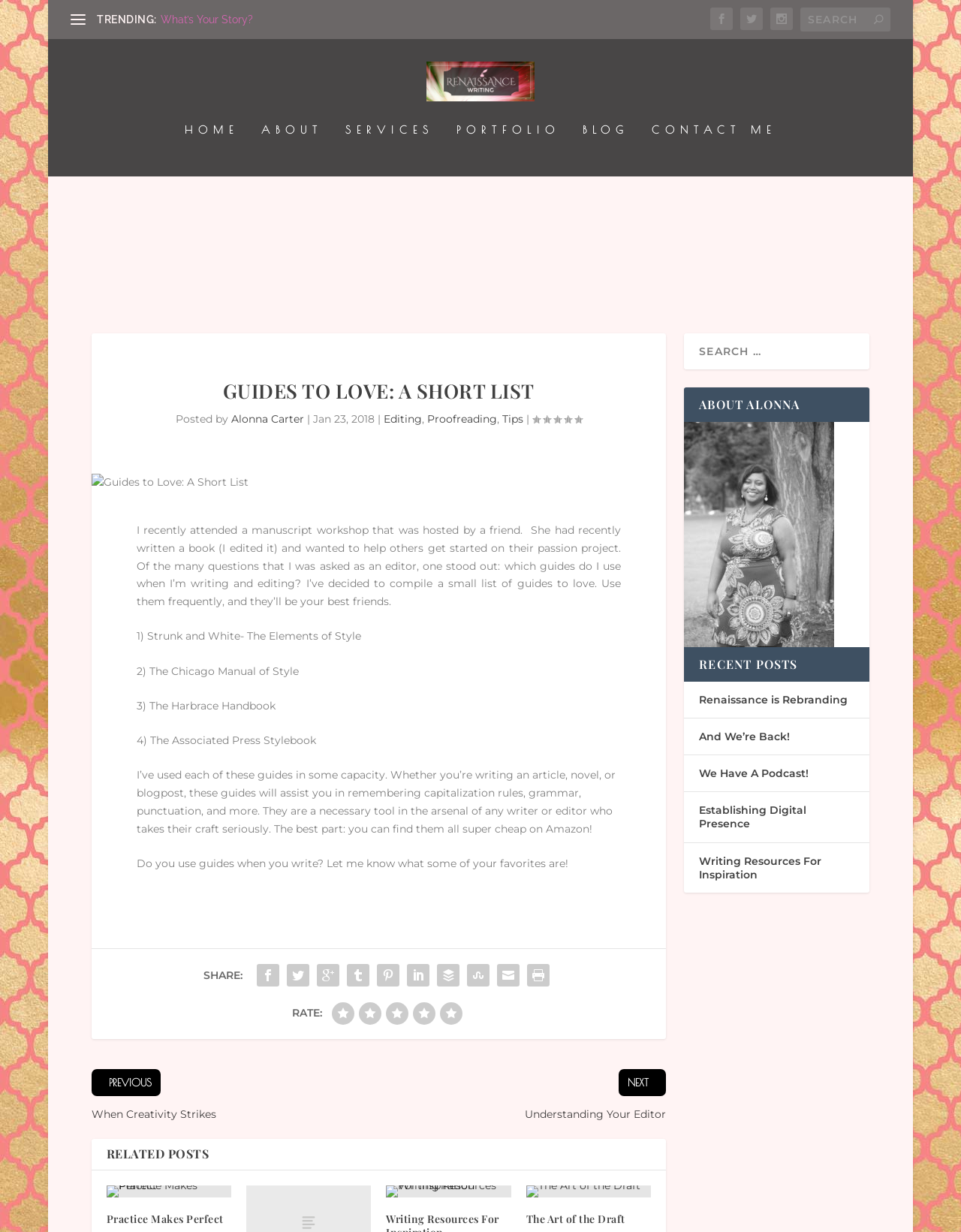What is the date of the latest related post?
Please provide a single word or phrase answer based on the image.

June 23, 2018